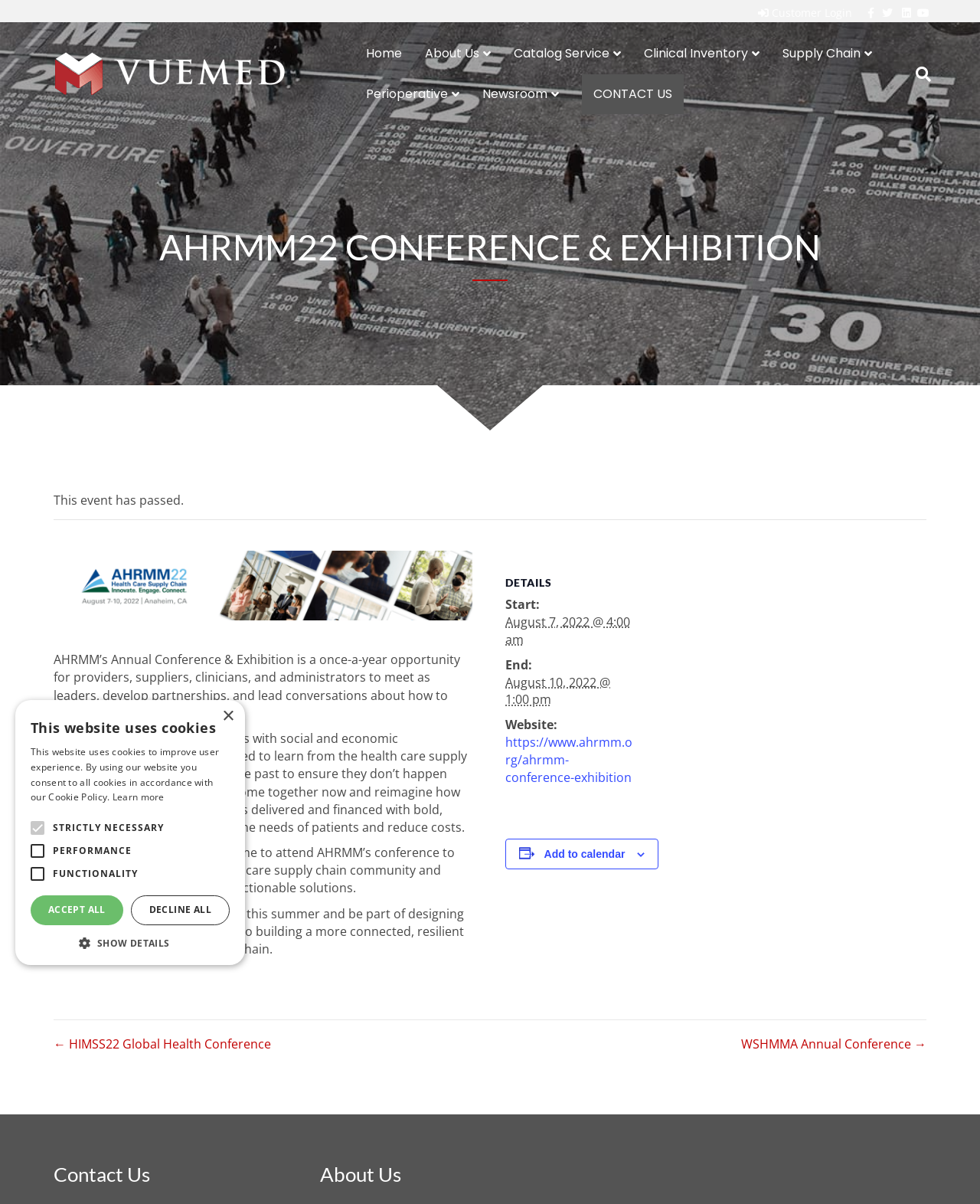Where is the event located?
Analyze the image and provide a thorough answer to the question.

I found the location of the event by reading the description of the event, which says 'Make plans to join us in Anaheim this summer...'.